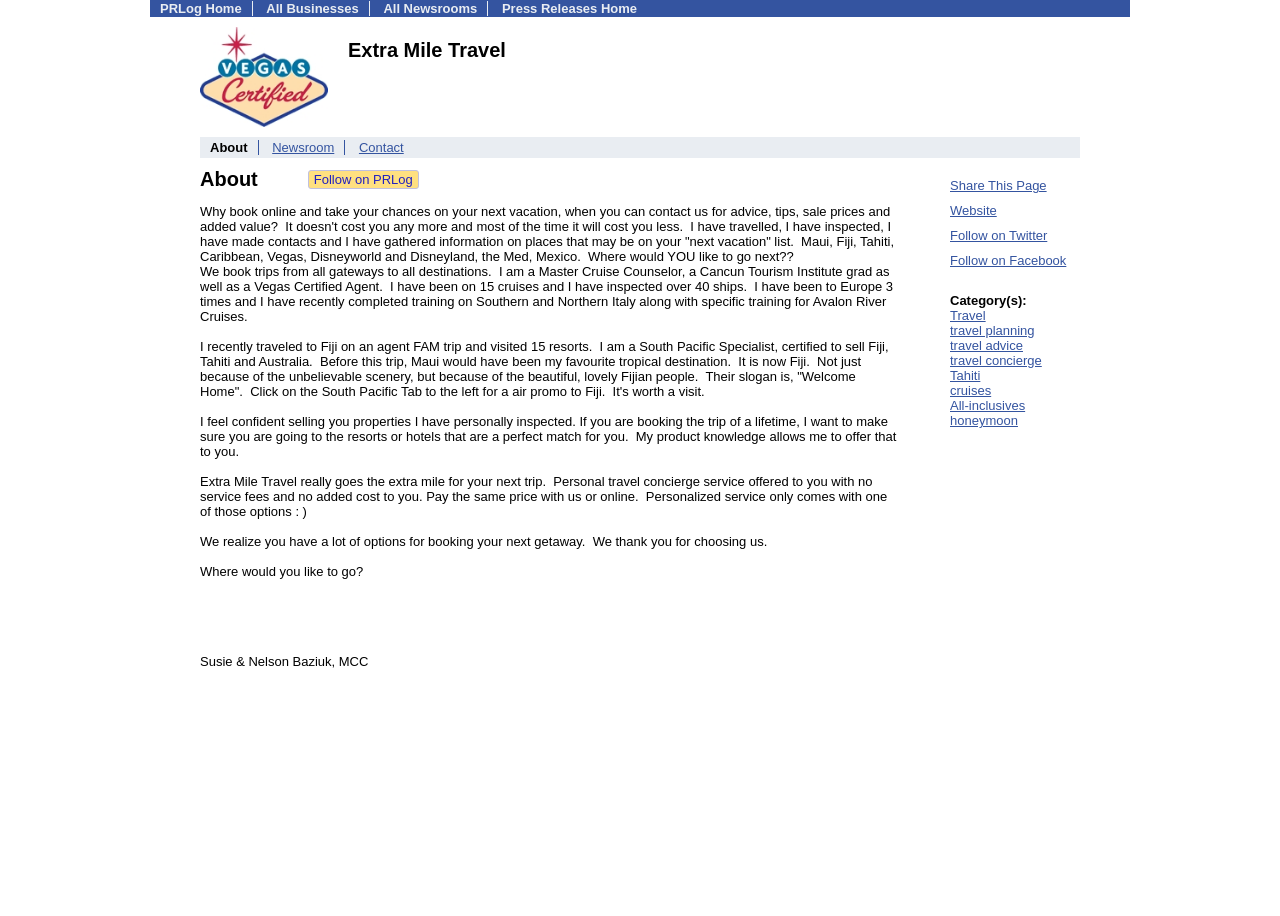Locate the bounding box coordinates of the element that should be clicked to fulfill the instruction: "Share This Page".

[0.742, 0.194, 0.818, 0.211]